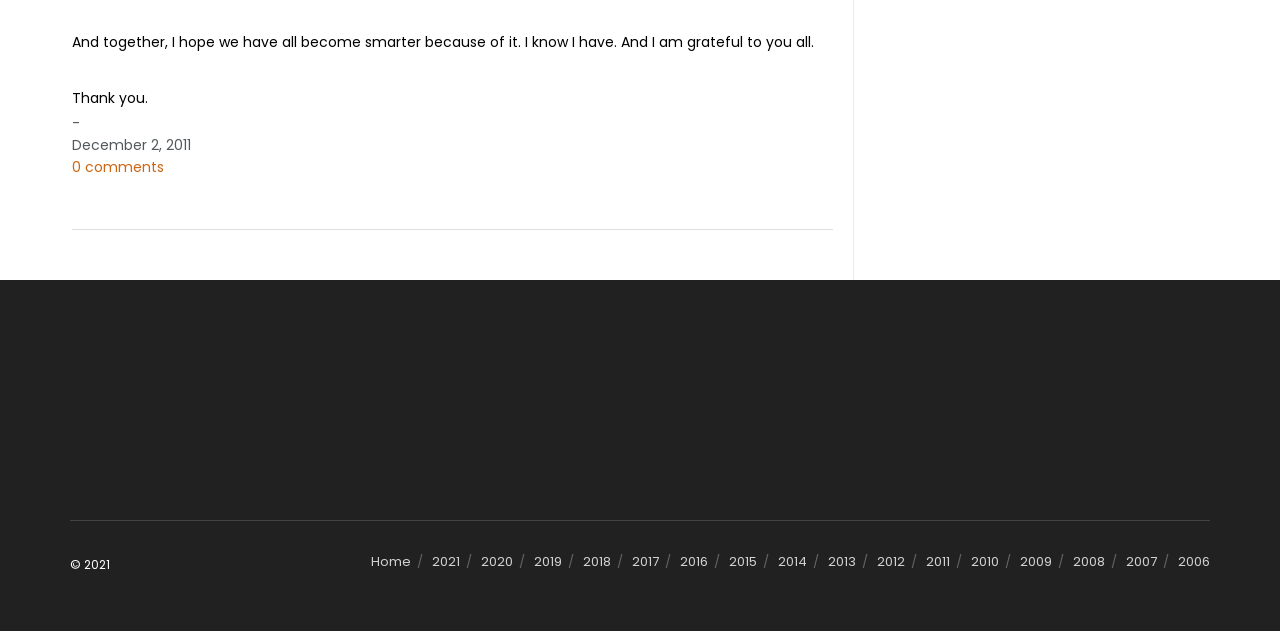Based on the element description "2014", predict the bounding box coordinates of the UI element.

[0.608, 0.862, 0.63, 0.892]